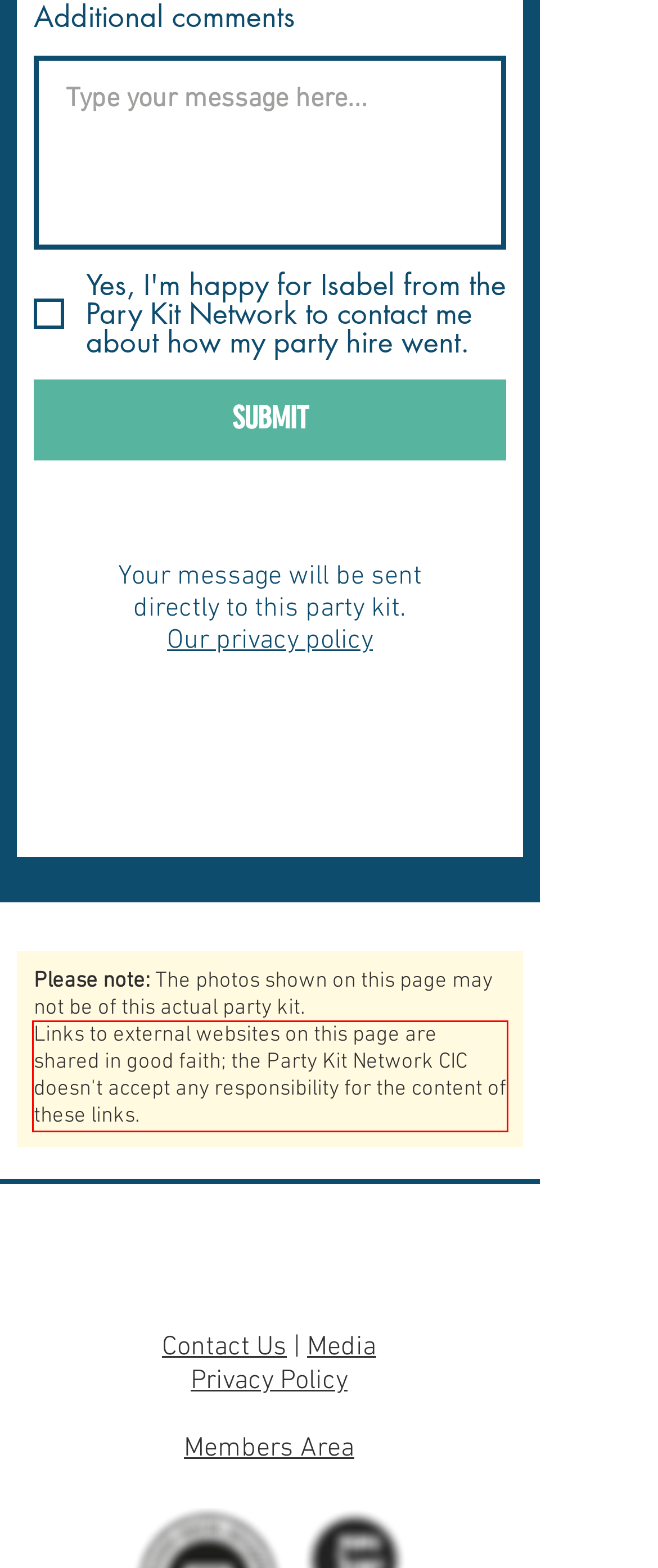In the given screenshot, locate the red bounding box and extract the text content from within it.

Links to external websites on this page are shared in good faith; the Party Kit Network CIC doesn't accept any responsibility for the content of these links.